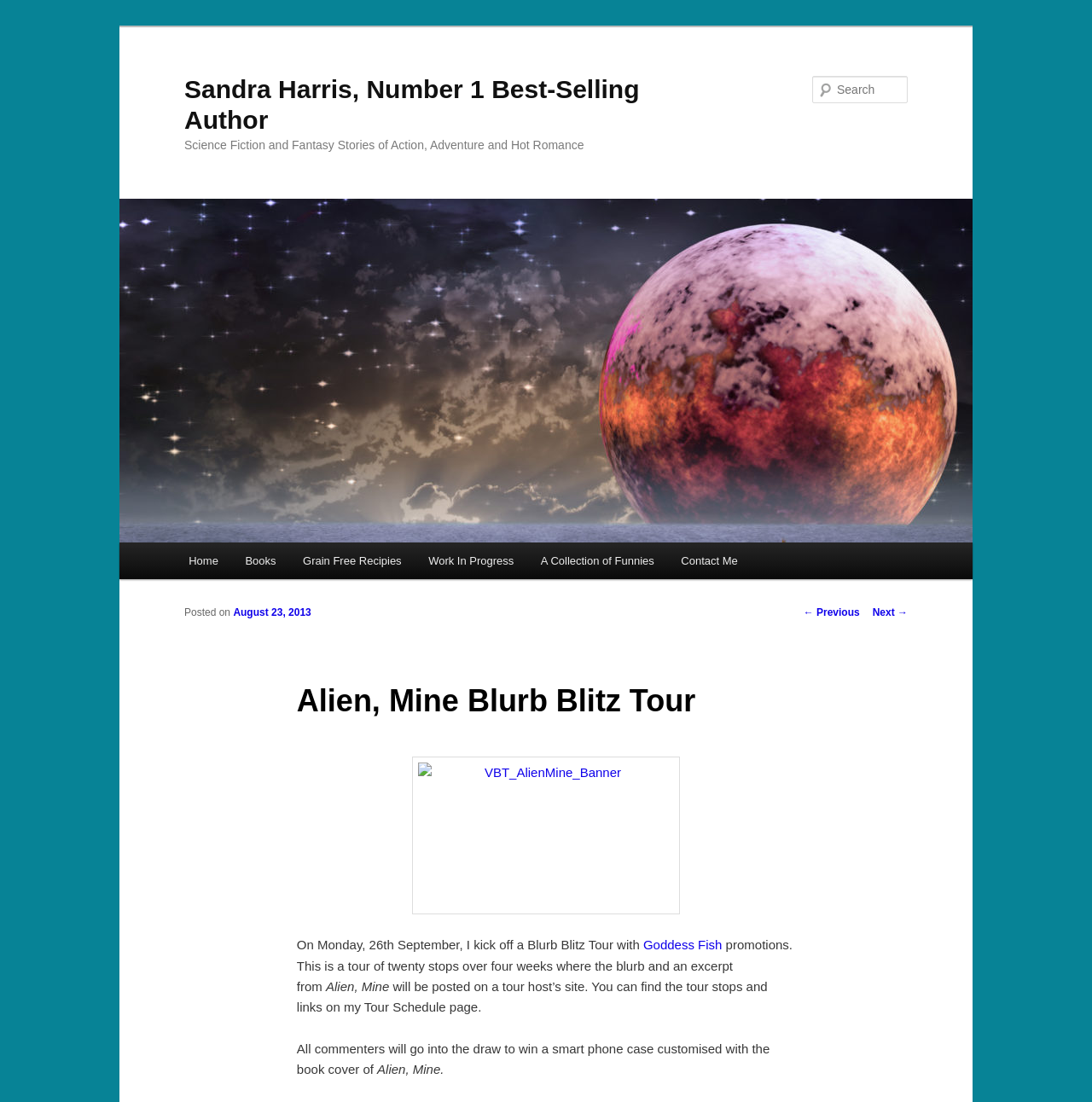Respond with a single word or phrase to the following question:
What is the author's name?

Sandra Harris